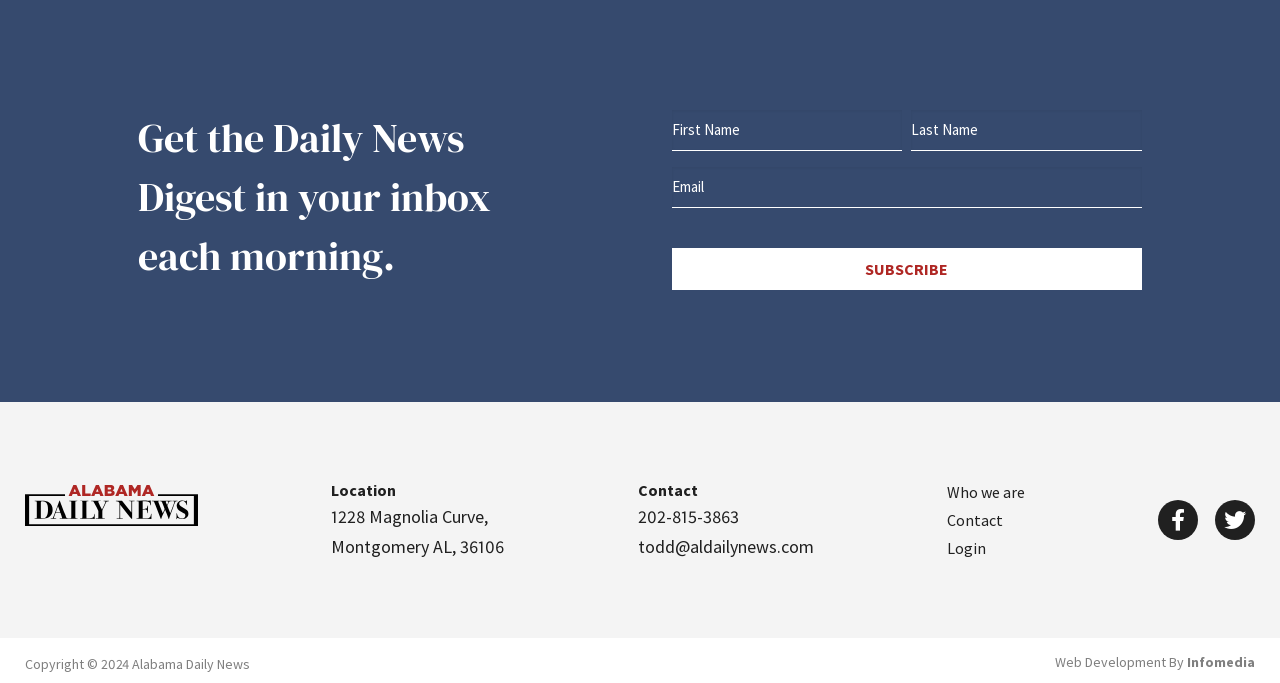Please look at the image and answer the question with a detailed explanation: What is the location of Alabama Daily News?

The location is mentioned in the footer section of the webpage, under the 'Location' heading, which provides the address of Alabama Daily News.